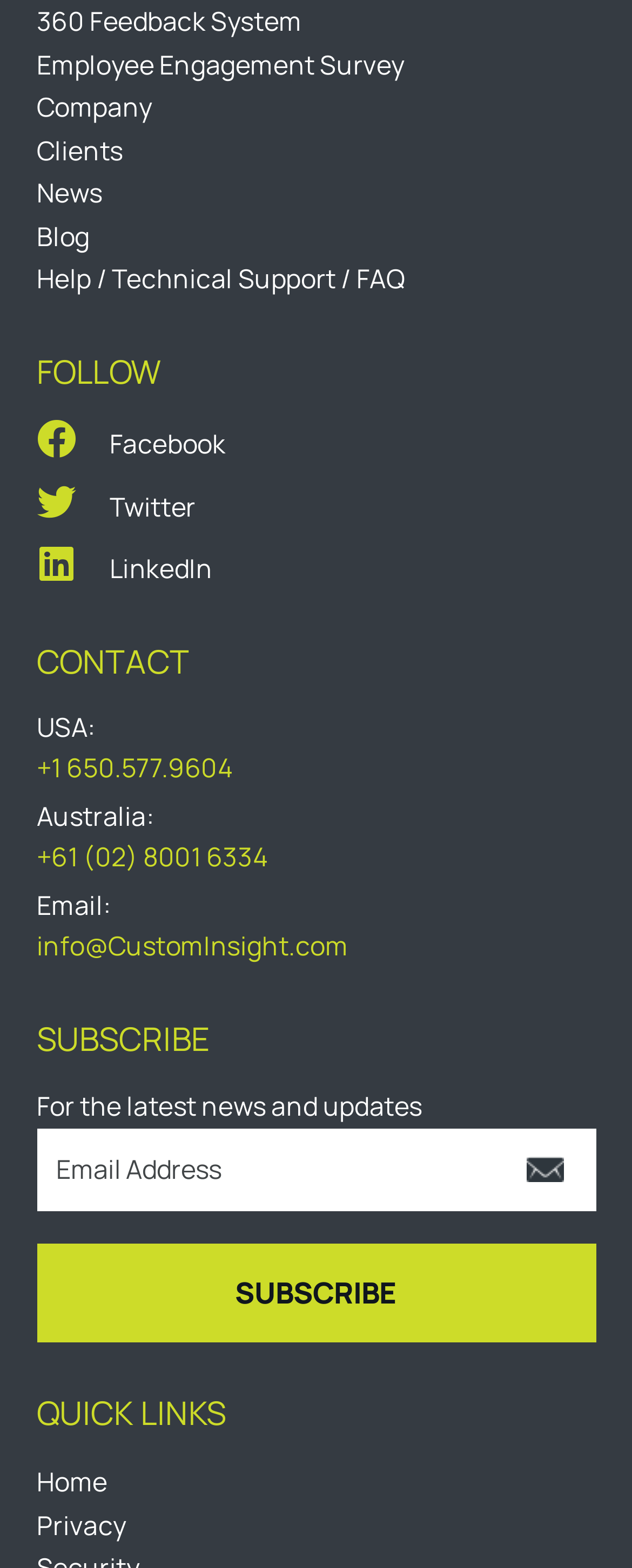Determine the bounding box coordinates for the area you should click to complete the following instruction: "Follow on Facebook".

[0.058, 0.272, 0.357, 0.294]